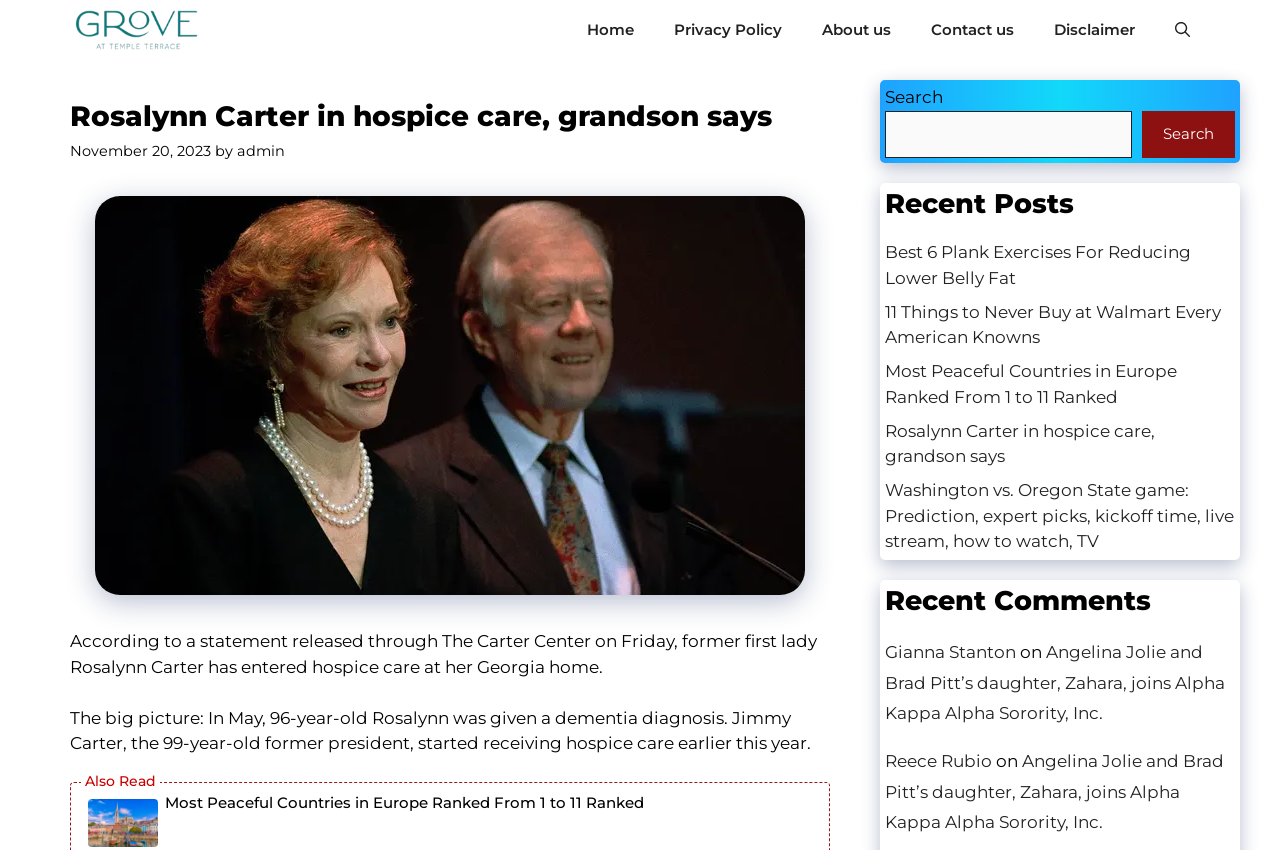Locate the bounding box coordinates of the element I should click to achieve the following instruction: "Click the 'About us' link".

[0.627, 0.0, 0.712, 0.071]